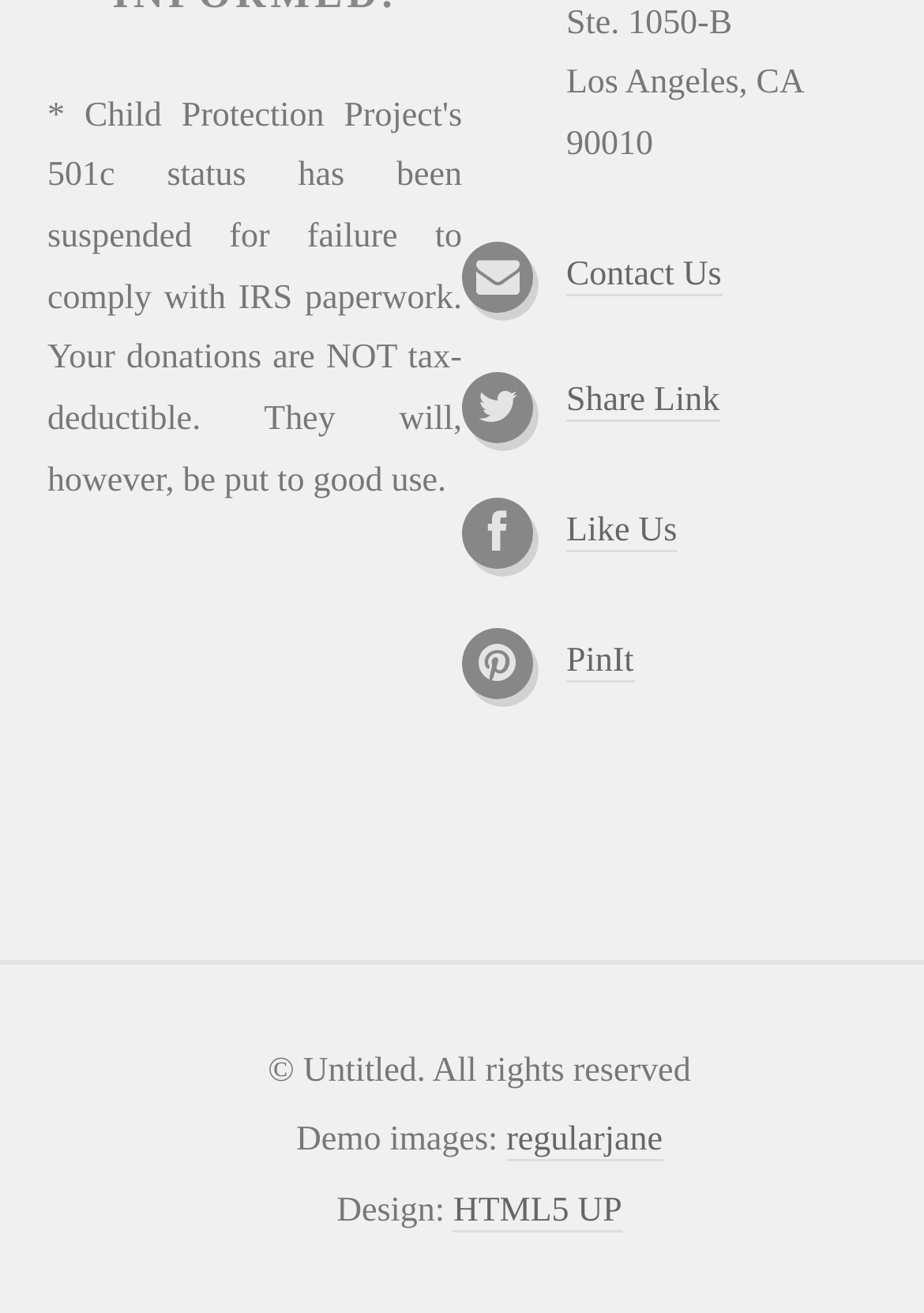With reference to the image, please provide a detailed answer to the following question: What is the copyright information at the bottom?

I found the static text element '© Untitled. All rights reserved' at the bottom section of the webpage, which indicates the copyright information.